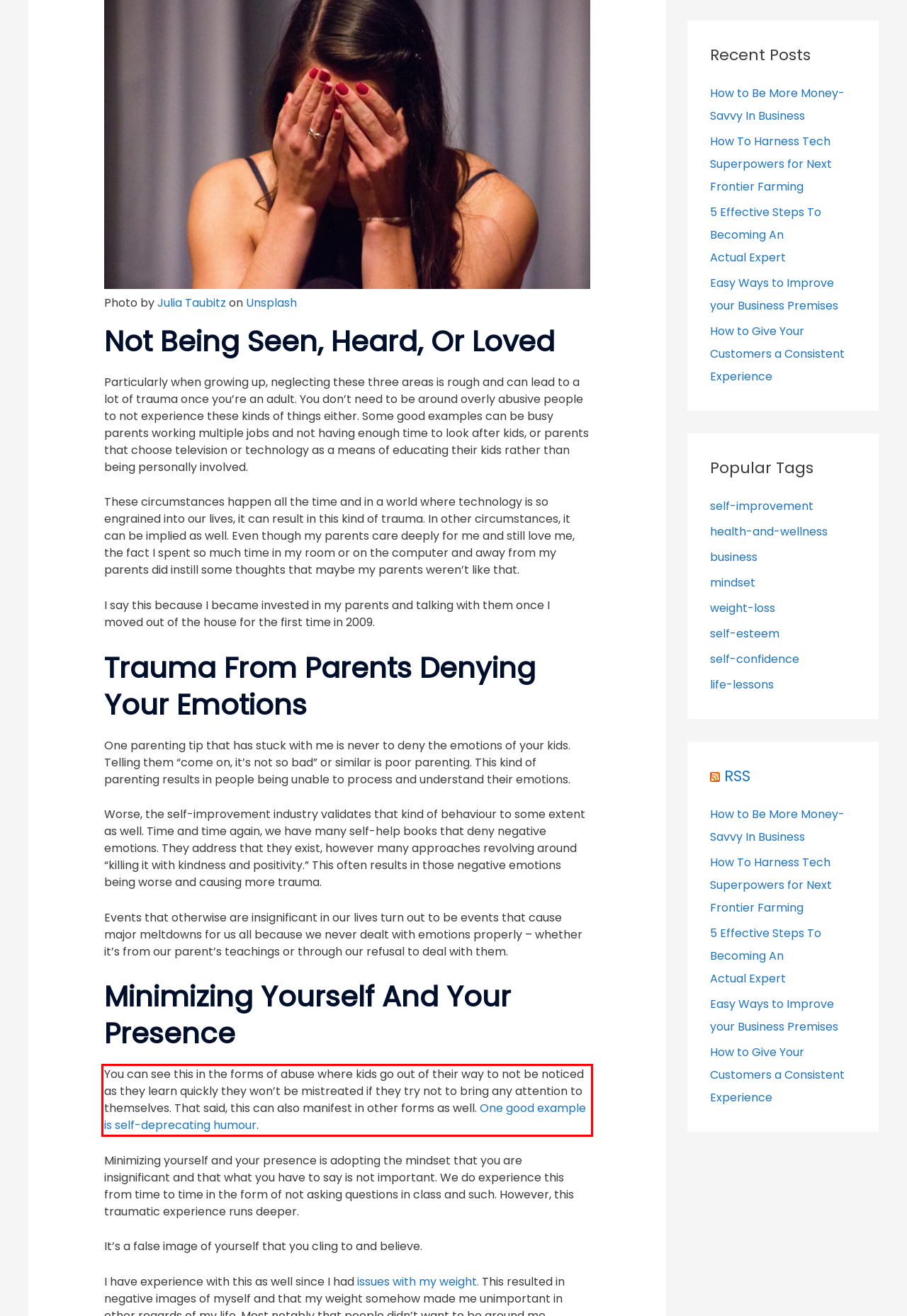You are given a webpage screenshot with a red bounding box around a UI element. Extract and generate the text inside this red bounding box.

You can see this in the forms of abuse where kids go out of their way to not be noticed as they learn quickly they won’t be mistreated if they try not to bring any attention to themselves. That said, this can also manifest in other forms as well. One good example is self-deprecating humour.